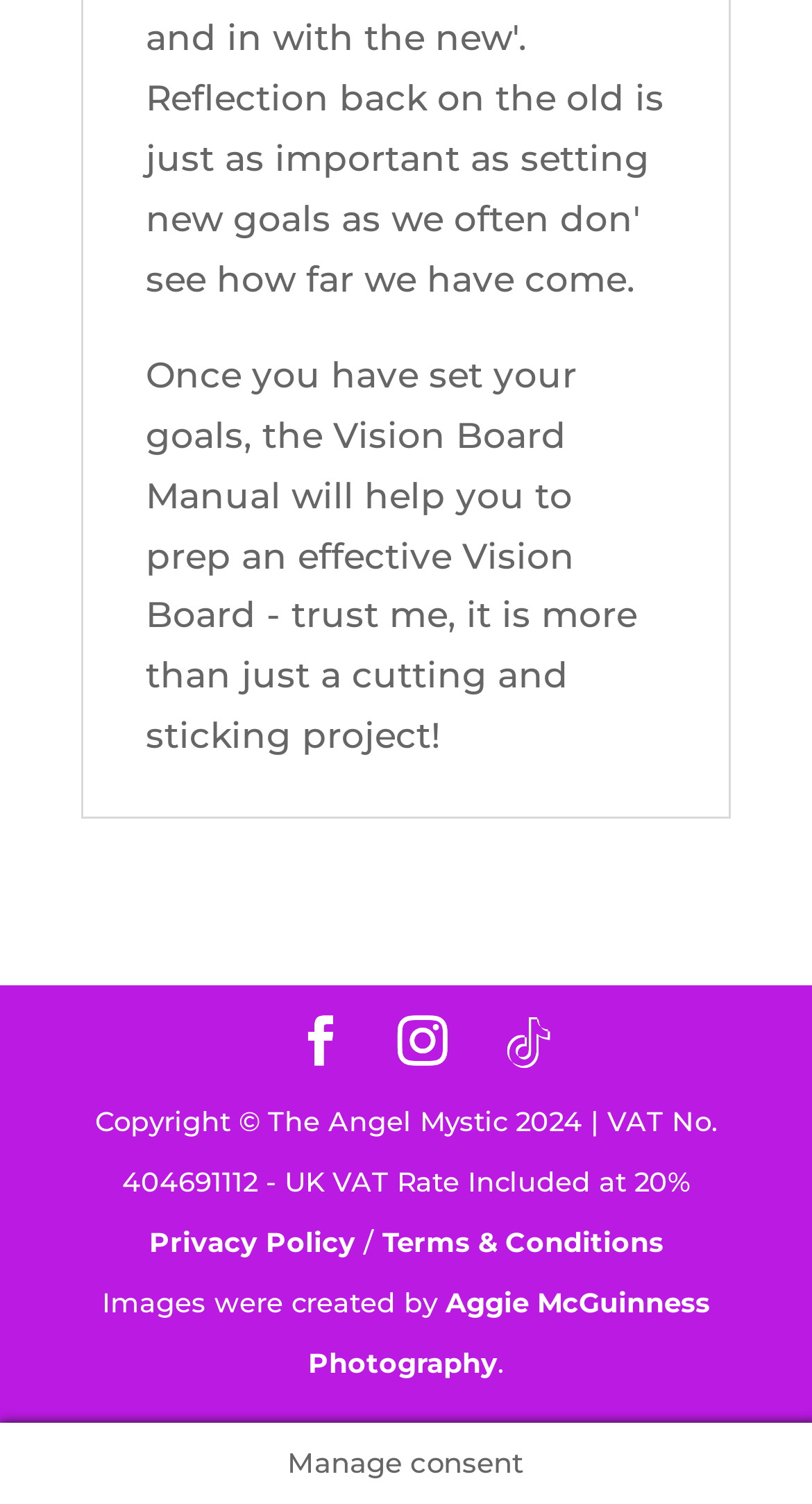Locate and provide the bounding box coordinates for the HTML element that matches this description: "TikTok".

[0.6, 0.677, 0.703, 0.711]